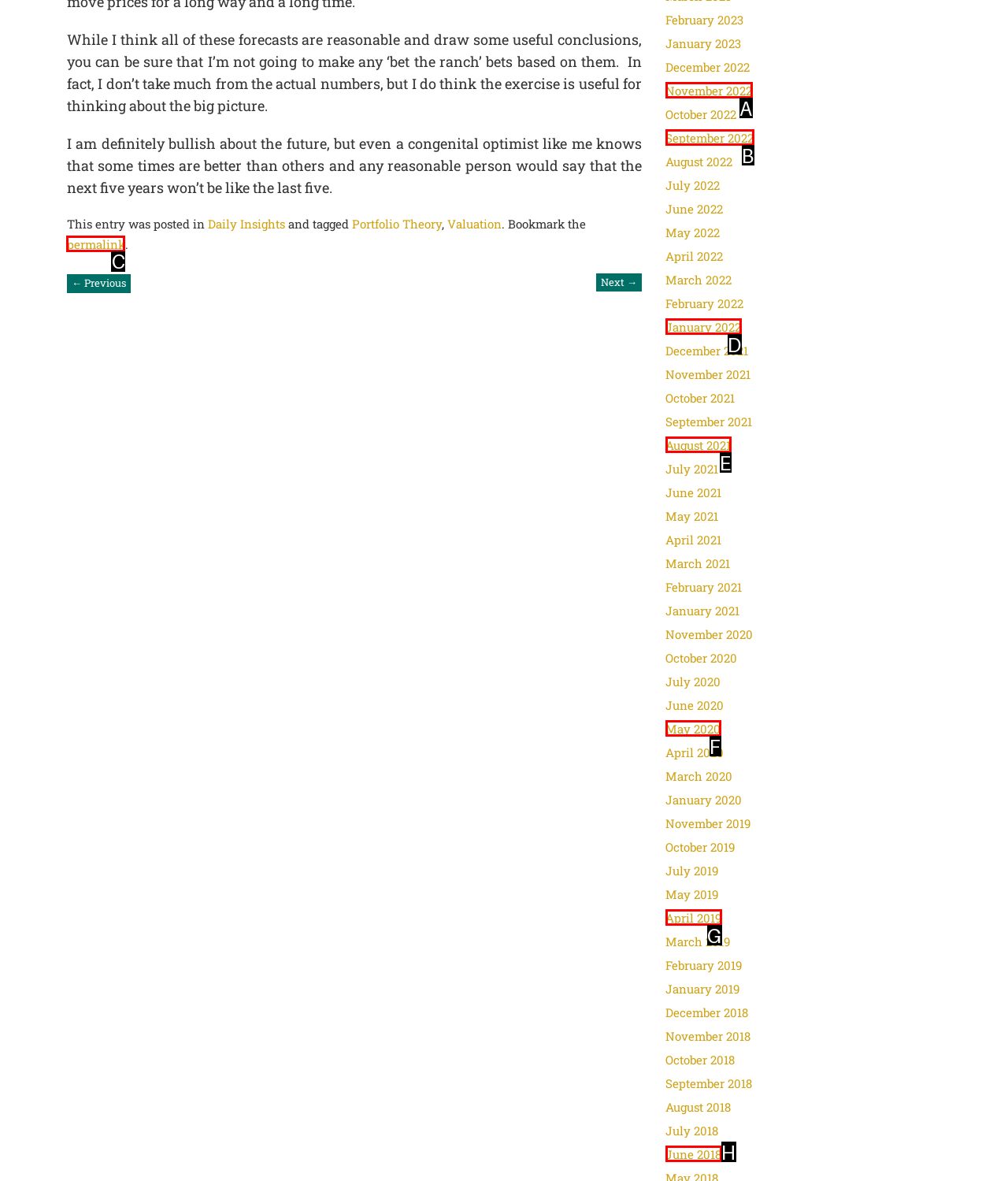Select the letter of the UI element that matches this task: Click on the 'permalink' link
Provide the answer as the letter of the correct choice.

C